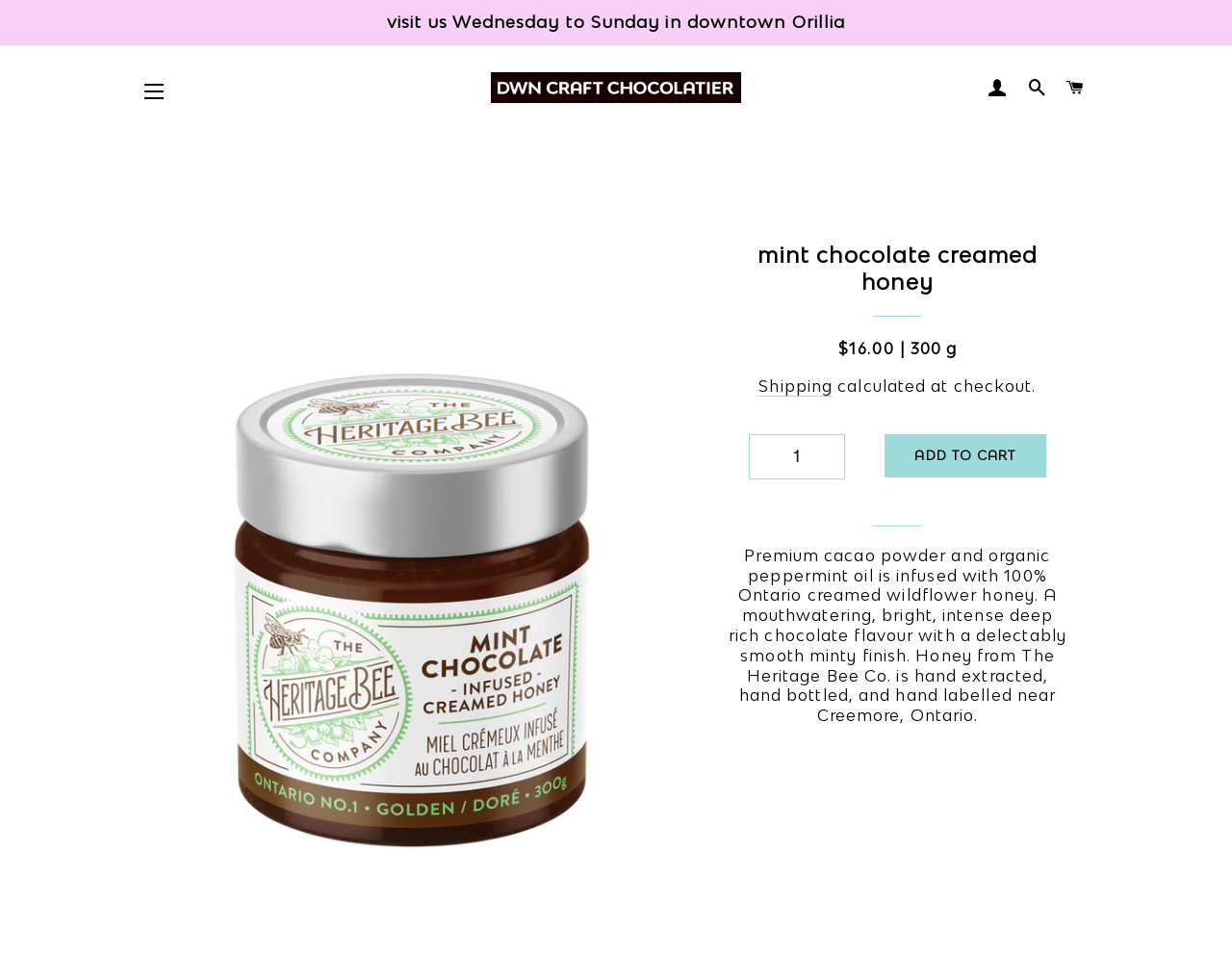Can you specify the bounding box coordinates of the area that needs to be clicked to fulfill the following instruction: "open site navigation"?

[0.105, 0.068, 0.145, 0.118]